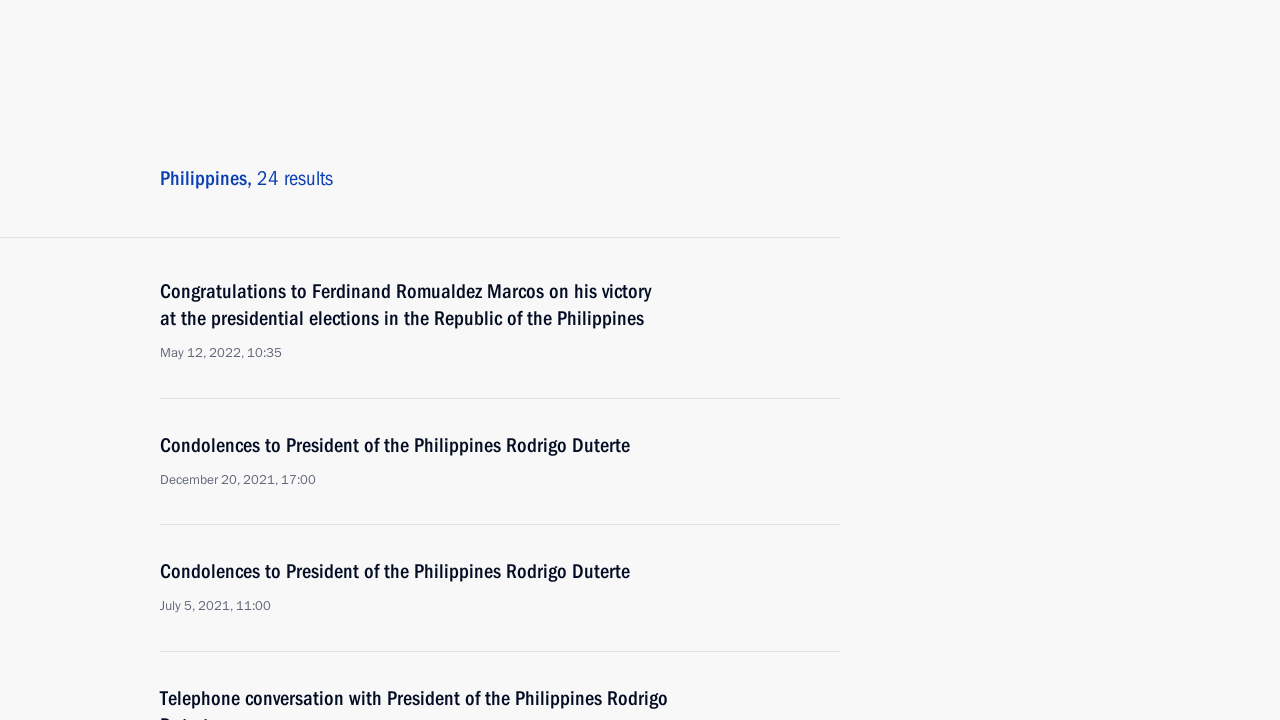Explain the webpage in detail.

The webpage appears to be a news article or a press release from the President of Russia's website. At the top left corner, there is a button labeled "Portal Menu" and a link to the "President of Russia" website. Next to it, there is a navigation menu with links to "Events", "Structure", "Videos and Photos", "Documents", "Contacts", and "Search".

Below the navigation menu, there is a section with a heading that reads "Meeting with President of the Philippines Rodrigo Duterte". This section contains a series of links to different meetings and events between the President of Russia and the President of the Philippines, including a meeting on November 10, 2017, during the APEC Economic Leaders' Meeting in Danang, Vietnam.

To the right of the meeting links, there is a section with a static text that reads "Subscribe to news feed" and another section with a static text that reads "Philippines, 24 results". Below these sections, there is a horizontal separator line that spans the entire width of the page.

The main content of the webpage is a news article or a press release about the meeting between Vladimir Putin and President of the Philippines Rodrigo Duterte on the sidelines of the APEC Economic Leaders' Meeting in Danang, Vietnam. The article is divided into several sections, including a heading that summarizes the meeting, a paragraph that provides more details about the meeting, and a section that displays the date and time of the meeting, as well as the location, which is Danang, Vietnam.